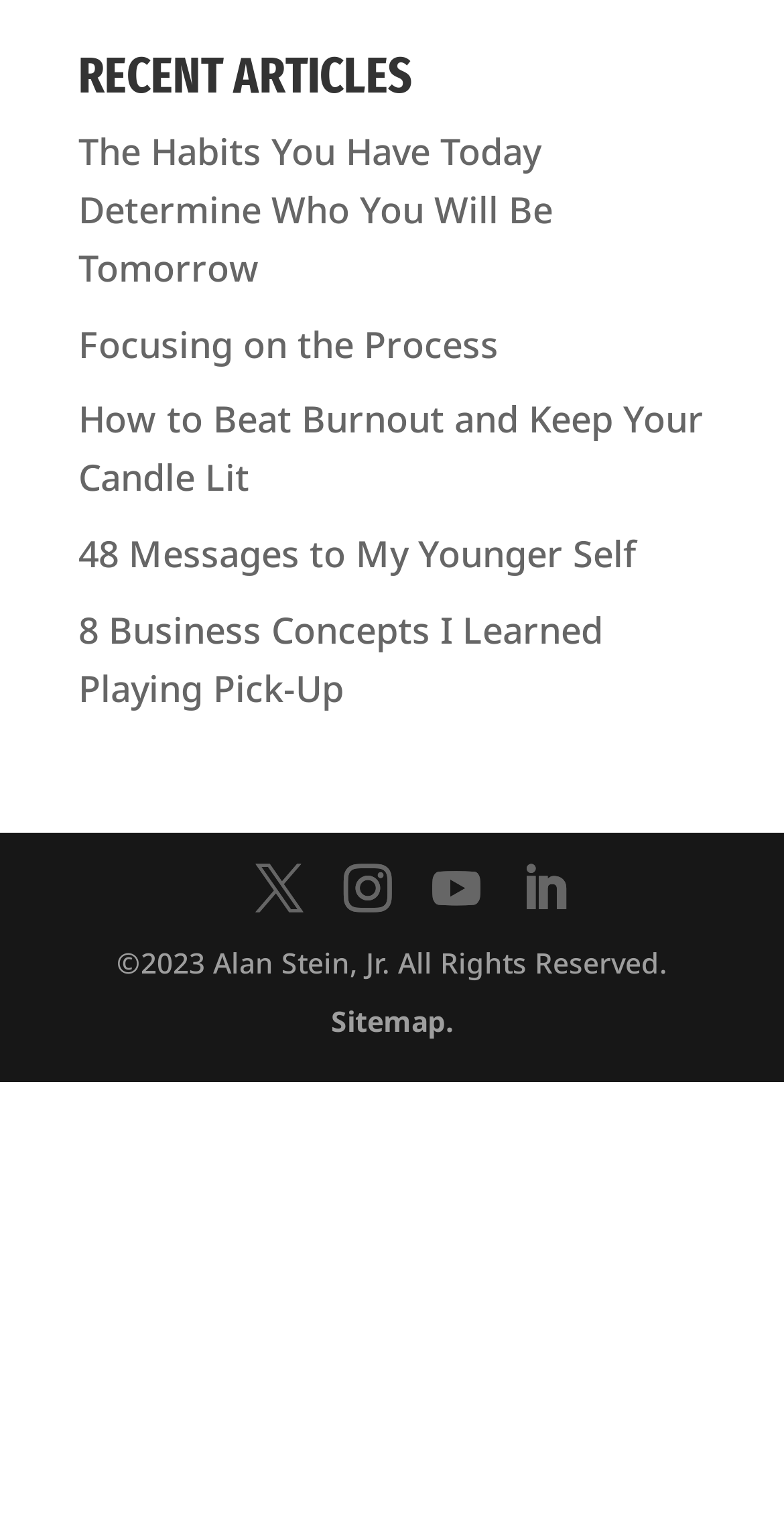Respond to the following question with a brief word or phrase:
What is the title of the first article?

The Habits You Have Today Determine Who You Will Be Tomorrow